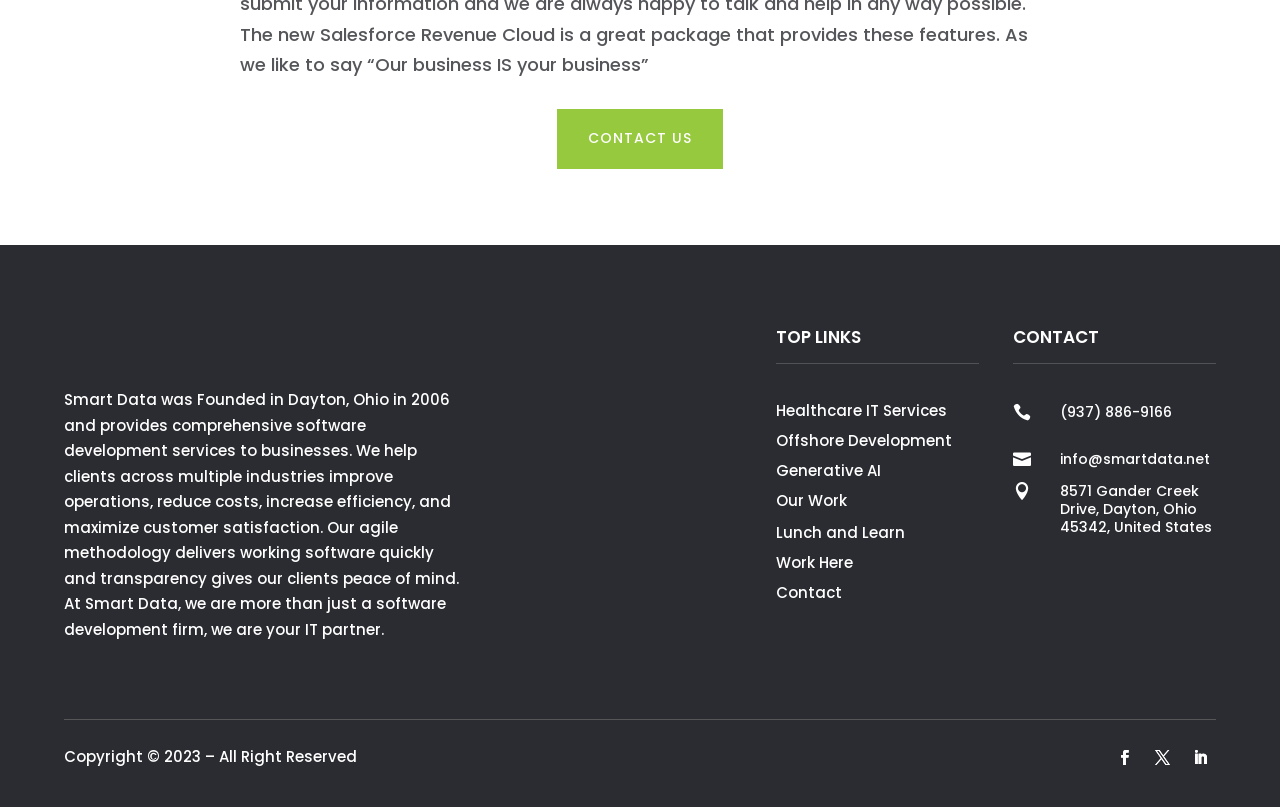Predict the bounding box coordinates of the UI element that matches this description: "Offshore Development". The coordinates should be in the format [left, top, right, bottom] with each value between 0 and 1.

[0.606, 0.533, 0.744, 0.559]